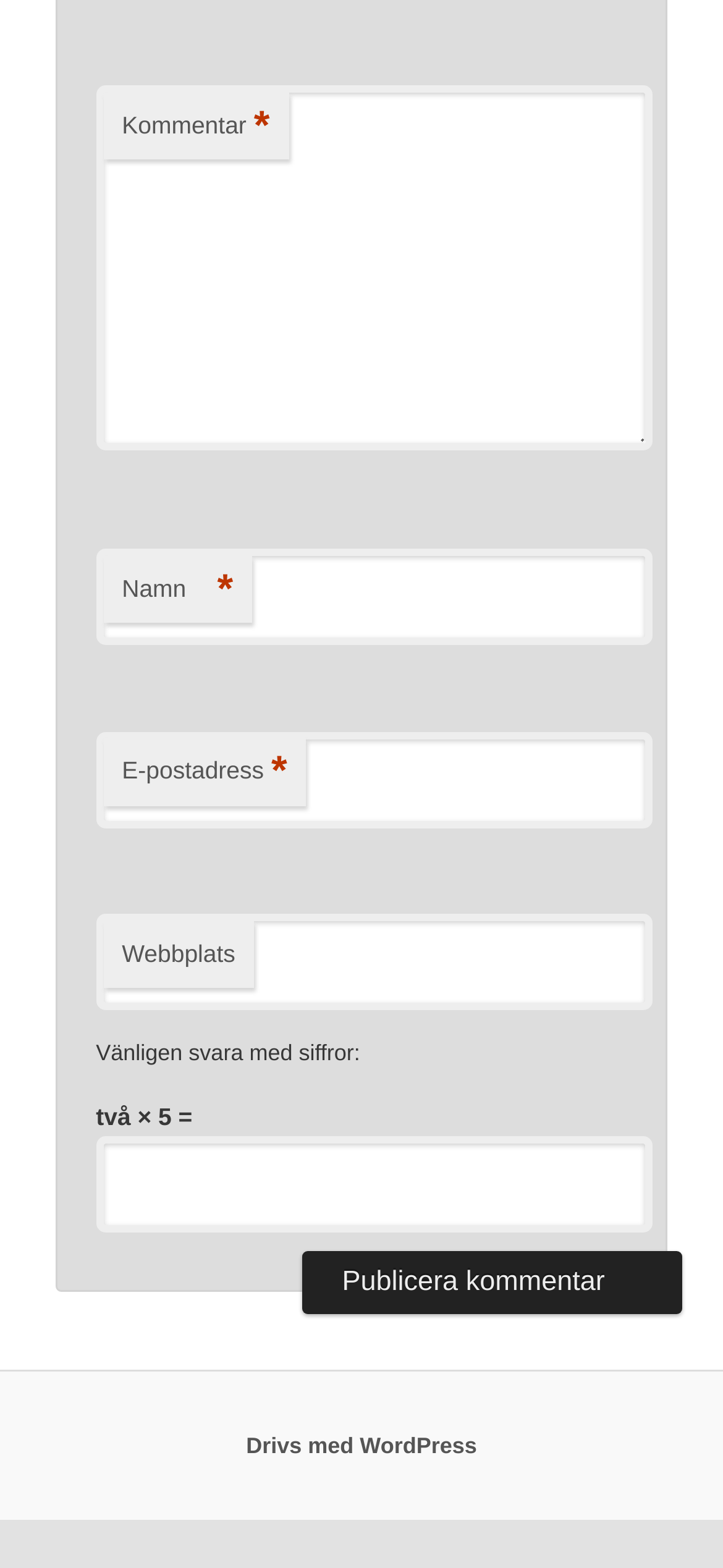What is the purpose of the textbox with label 'Namn *'?
From the screenshot, supply a one-word or short-phrase answer.

Enter name